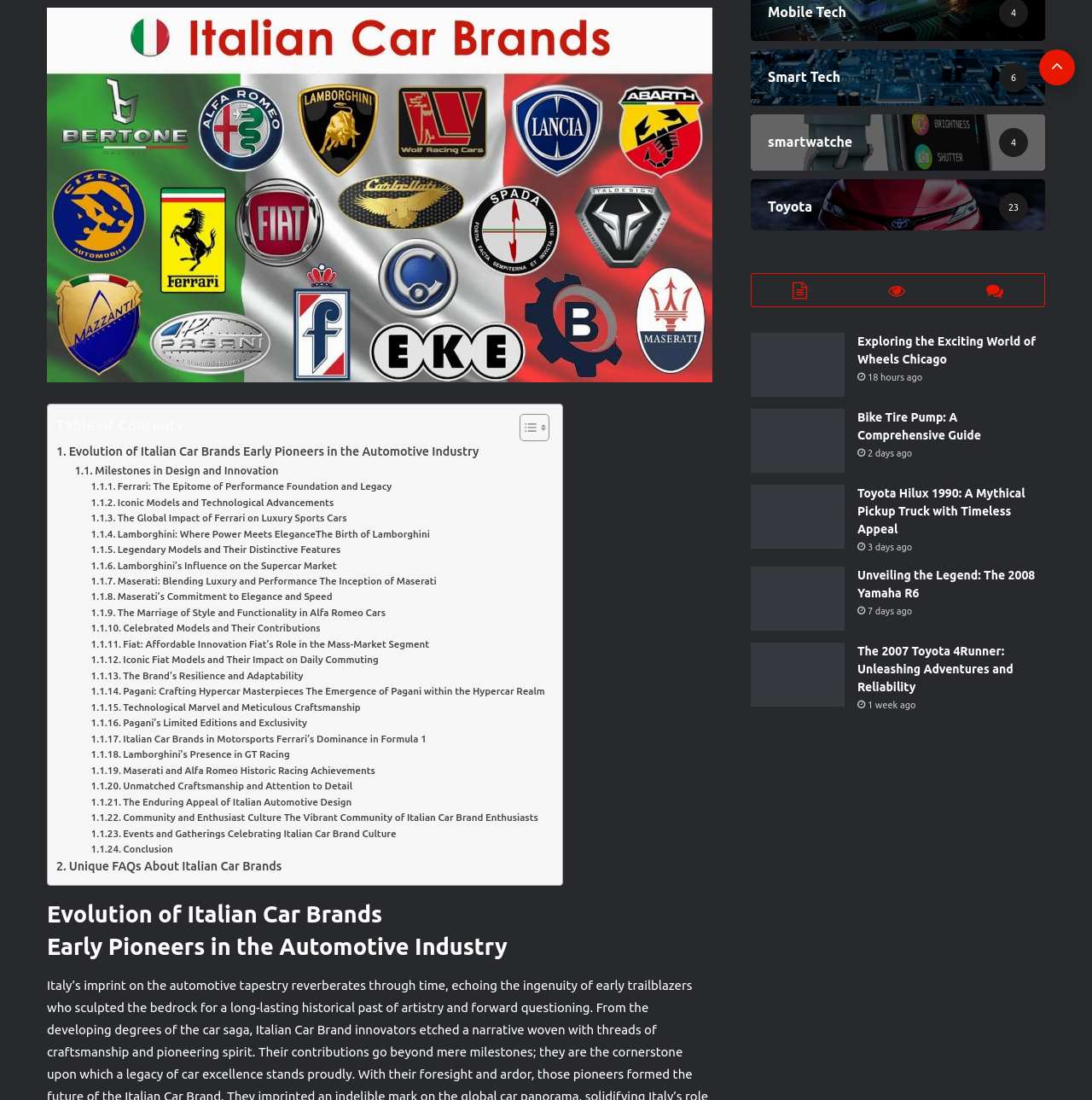Find the bounding box coordinates of the element I should click to carry out the following instruction: "Read about Ferrari: The Epitome of Performance Foundation and Legacy".

[0.083, 0.435, 0.359, 0.45]